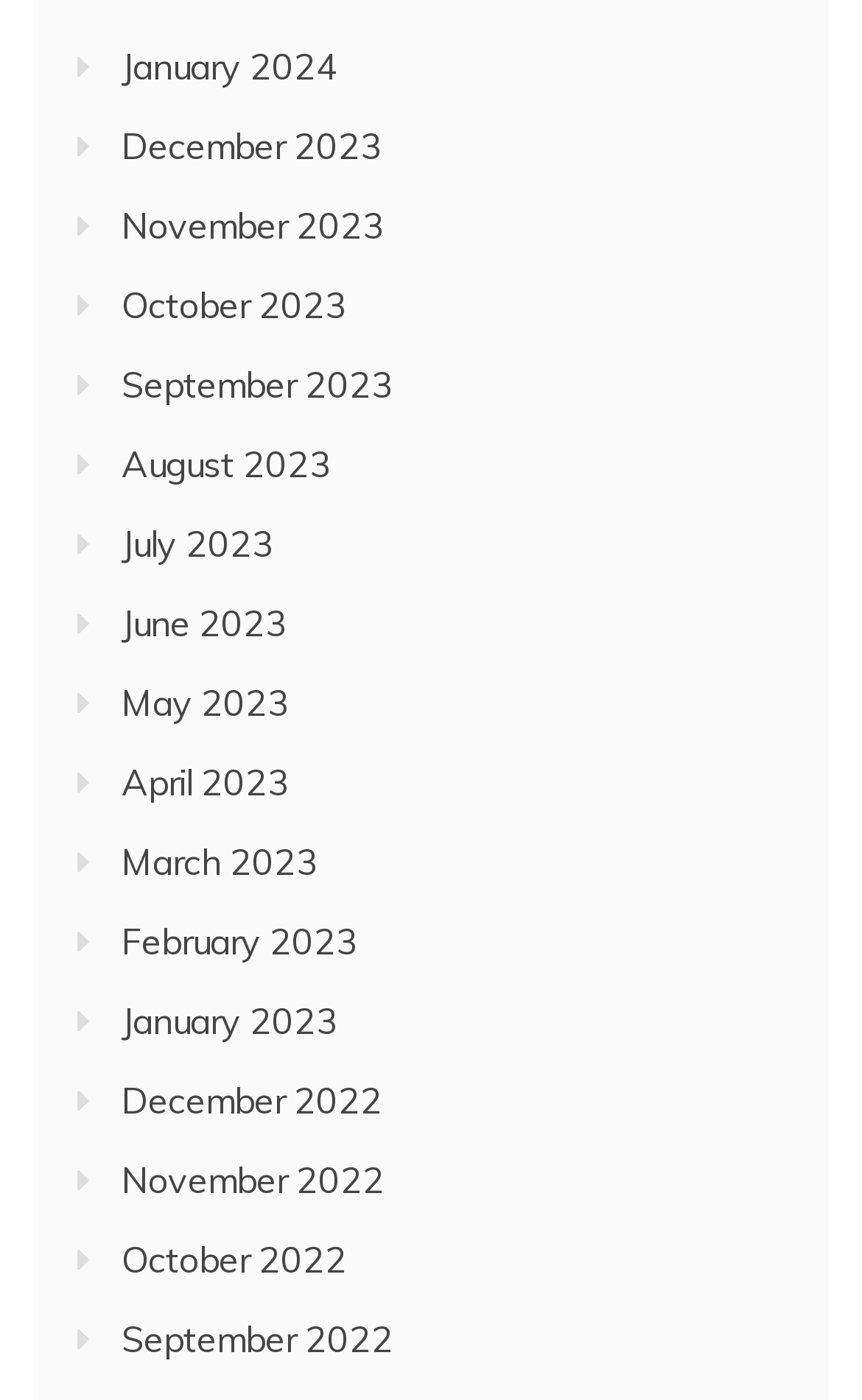Can you identify the bounding box coordinates of the clickable region needed to carry out this instruction: 'view January 2024'? The coordinates should be four float numbers within the range of 0 to 1, stated as [left, top, right, bottom].

[0.141, 0.032, 0.392, 0.063]